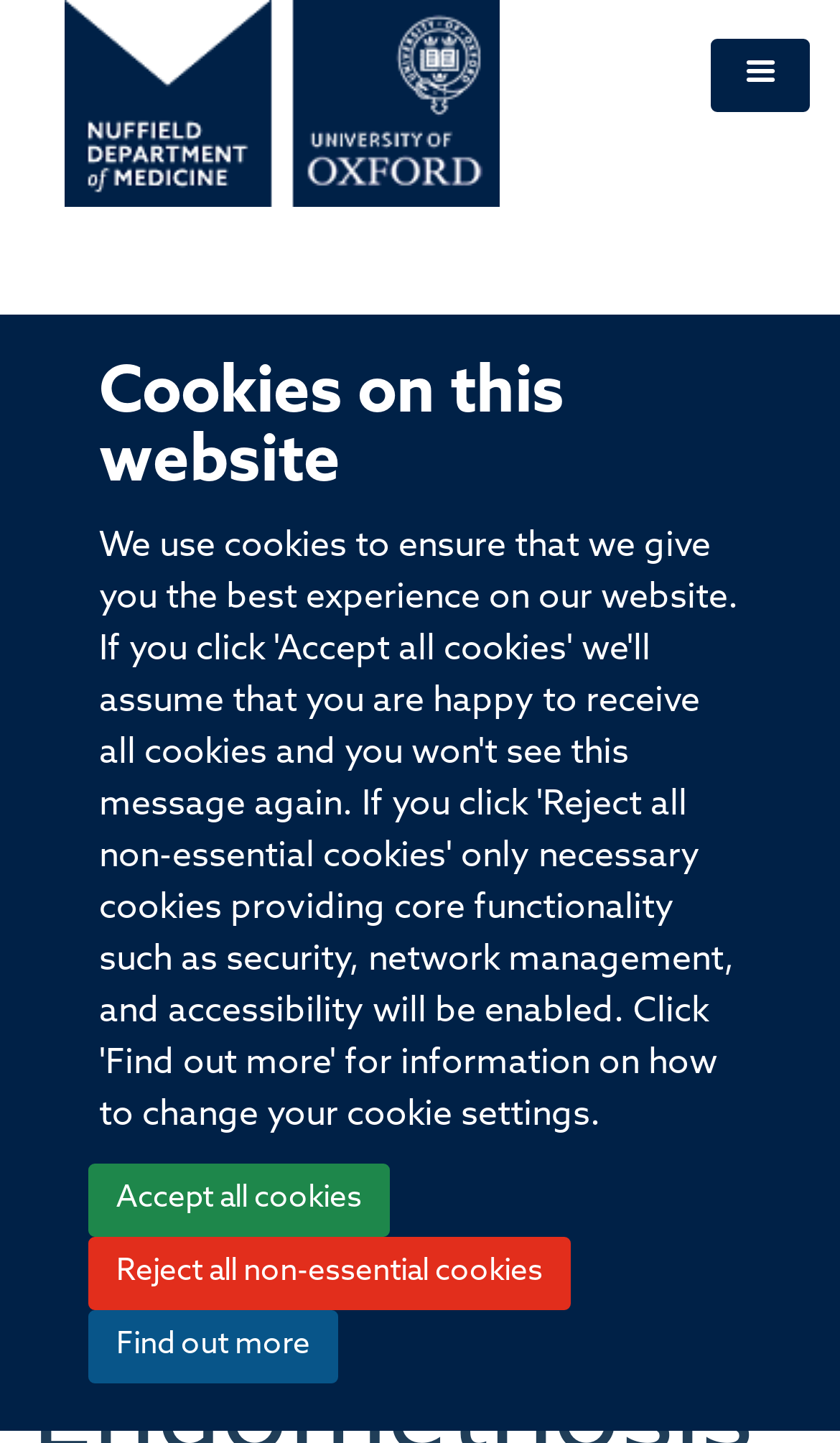Answer the question using only a single word or phrase: 
What is the text of the first link on the webpage?

Skip to main content